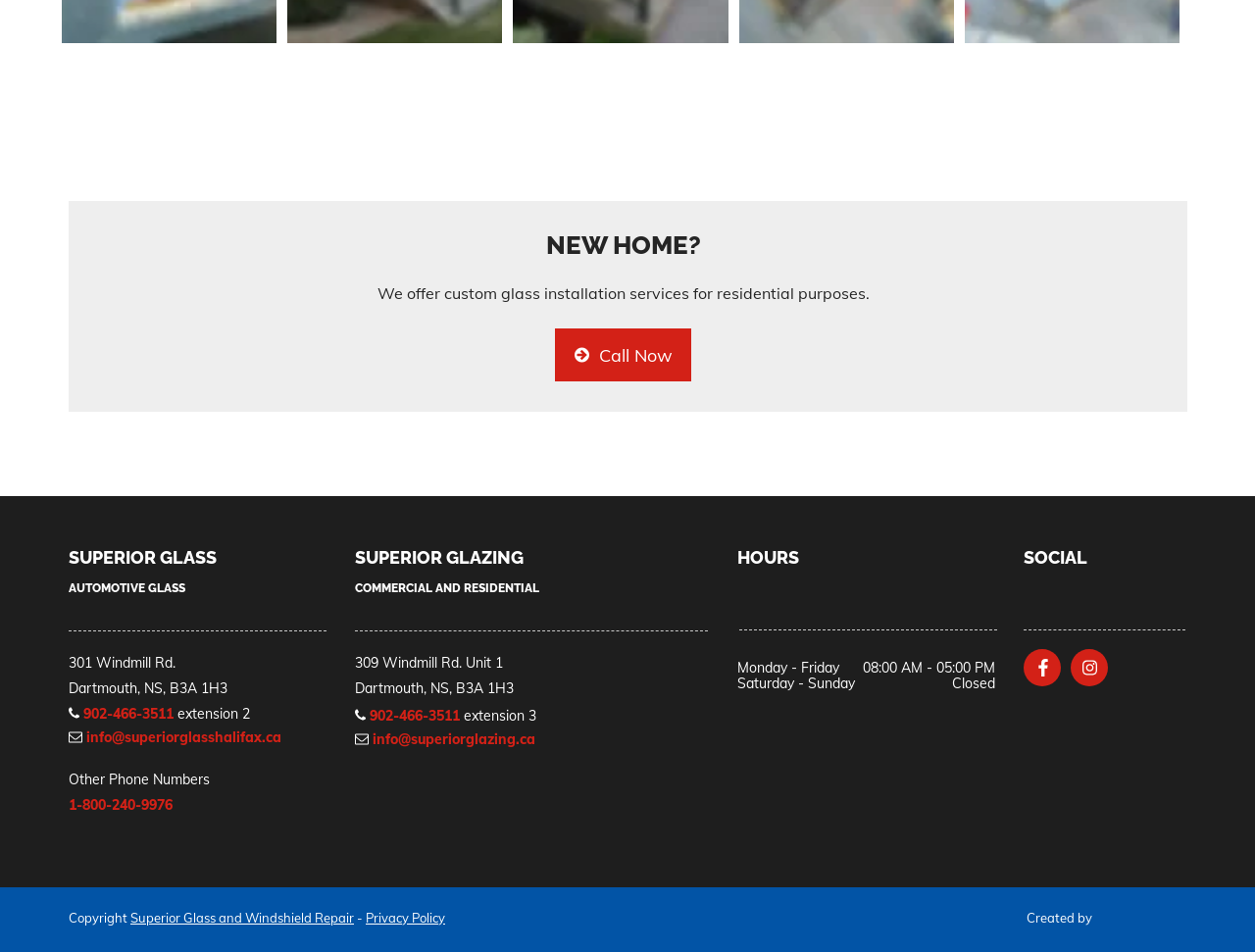Provide the bounding box coordinates of the HTML element described by the text: "Privacy Policy".

[0.291, 0.96, 0.355, 0.971]